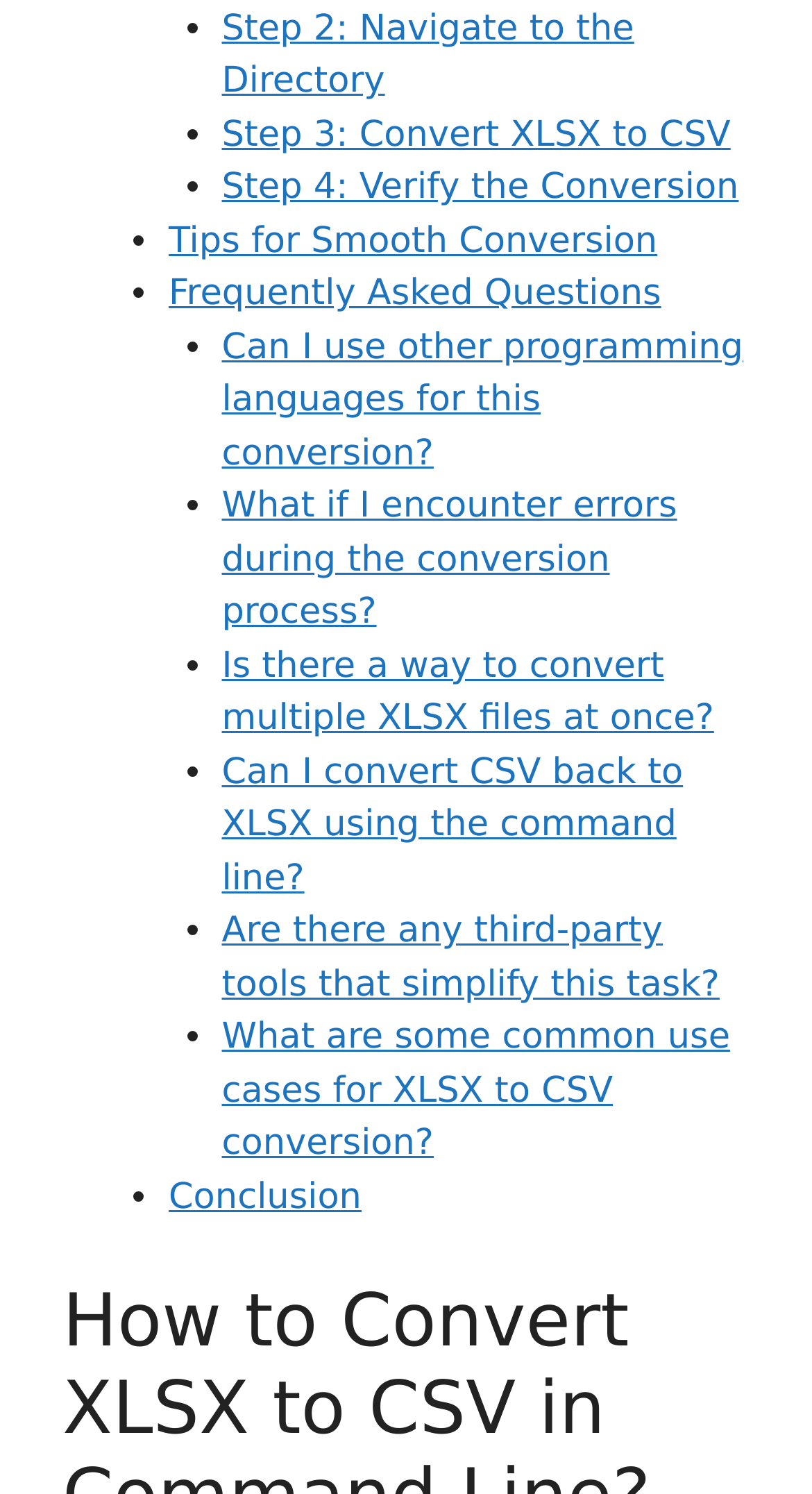Kindly determine the bounding box coordinates for the area that needs to be clicked to execute this instruction: "Check Frequently Asked Questions".

[0.208, 0.183, 0.814, 0.211]